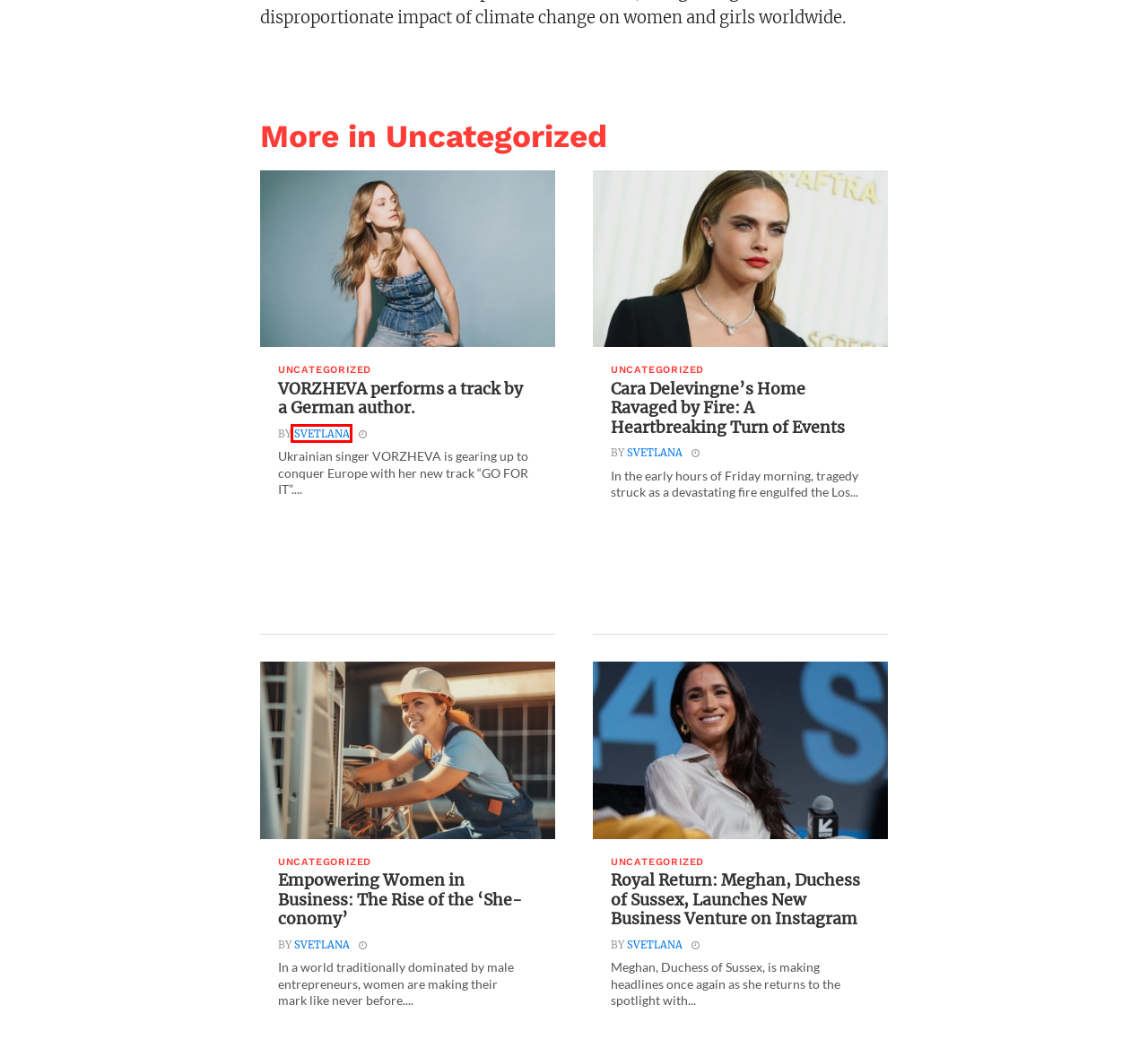You are given a screenshot depicting a webpage with a red bounding box around a UI element. Select the description that best corresponds to the new webpage after clicking the selected element. Here are the choices:
A. Empowering Women in Business: The Rise of the 'She-conomy' - Super News
B. Royal Return: Meghan, Duchess of Sussex, Launches New Business Venture on Instagram - Super News
C. svetlana: Super News
D. VORZHEVA performs a track by a German author. - Super News
E. ImportaDigital Marketing News on the portal Super News
F. Incredible Reunion: Georgian Twins Separated at Birth Reconnect Thanks to TikTok - Super News
G. Moonquakes: A New Challenge in Lunar Exploration - Super News
H. Cara Delevingne's Home Ravaged by Fire: A Heartbreaking Turn of Events - Super News

C